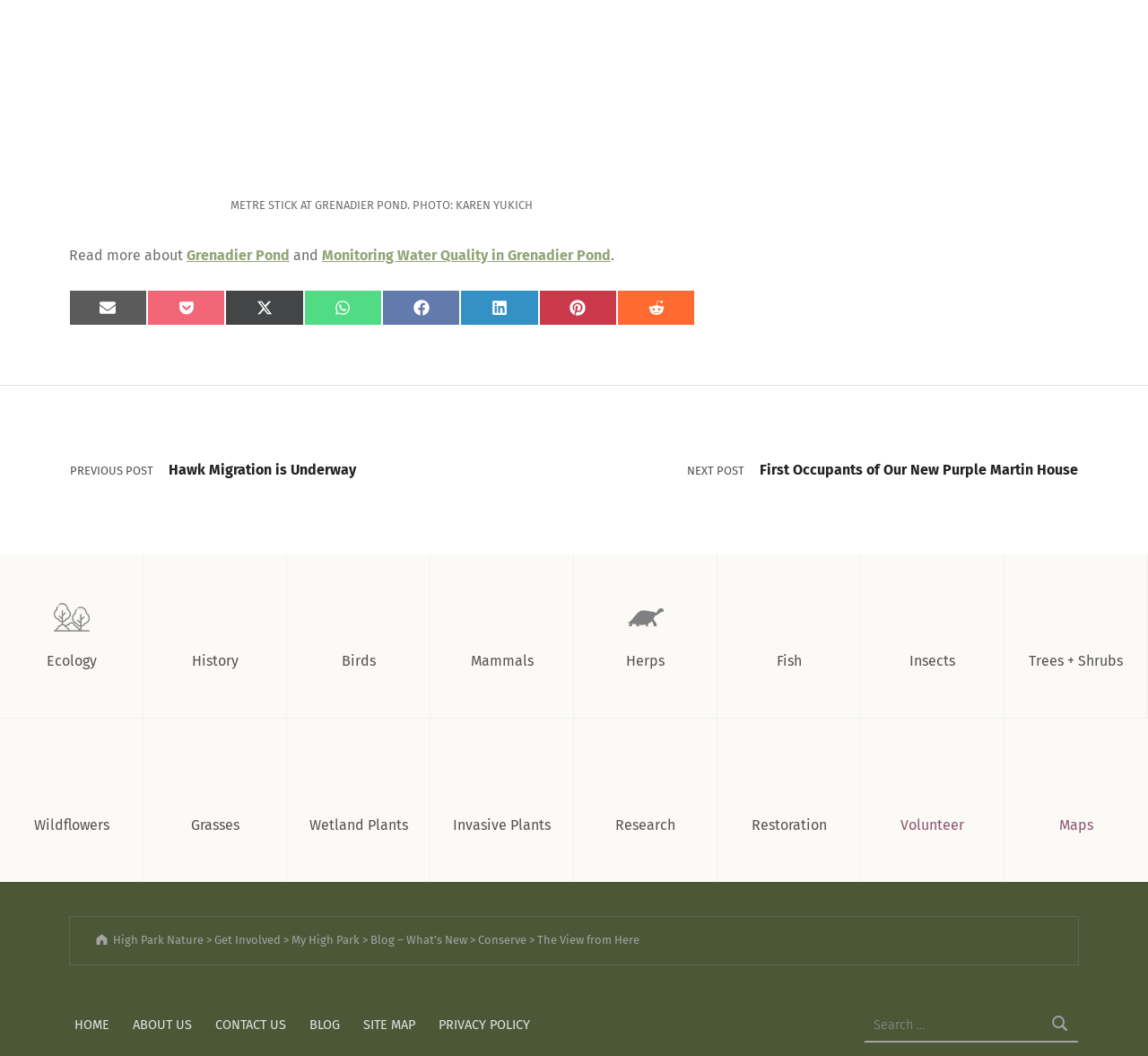Locate the bounding box coordinates of the element's region that should be clicked to carry out the following instruction: "Click the 'SEND >' button". The coordinates need to be four float numbers between 0 and 1, i.e., [left, top, right, bottom].

None